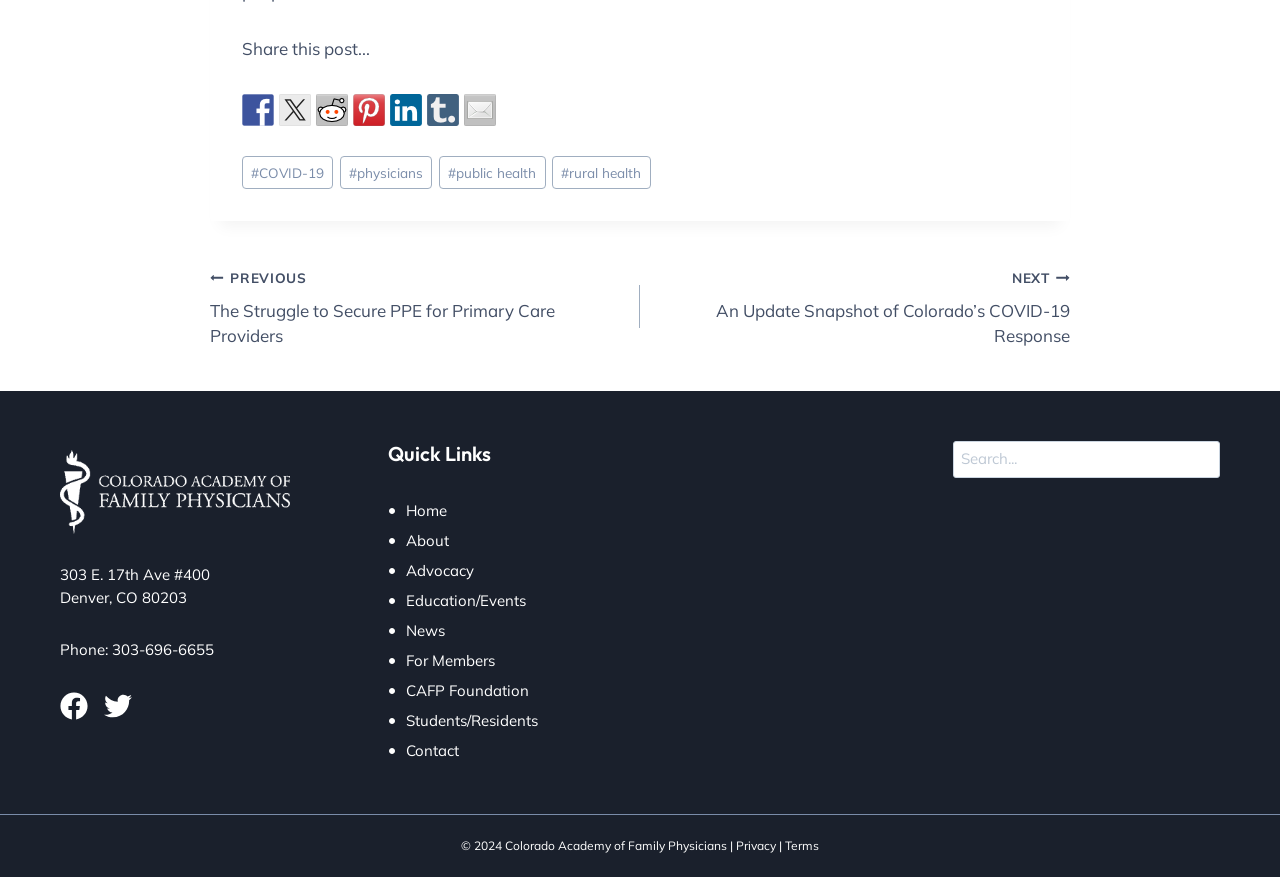Please predict the bounding box coordinates (top-left x, top-left y, bottom-right x, bottom-right y) for the UI element in the screenshot that fits the description: name="s" placeholder="Search..."

[0.744, 0.503, 0.953, 0.545]